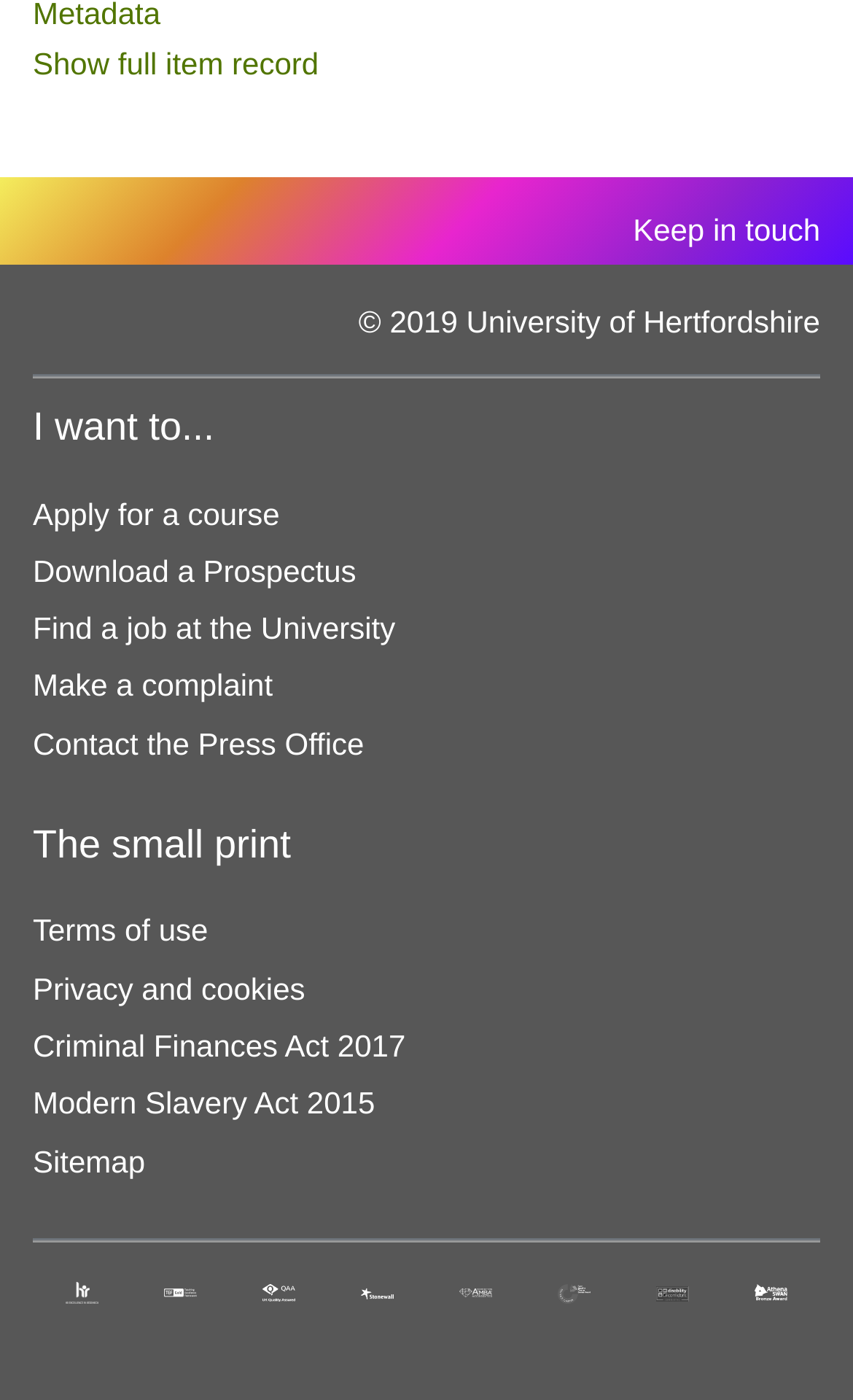What is the university's copyright year?
Refer to the image and give a detailed response to the question.

The answer can be found in the footer section of the webpage, where it says '© 2019 University of Hertfordshire'.